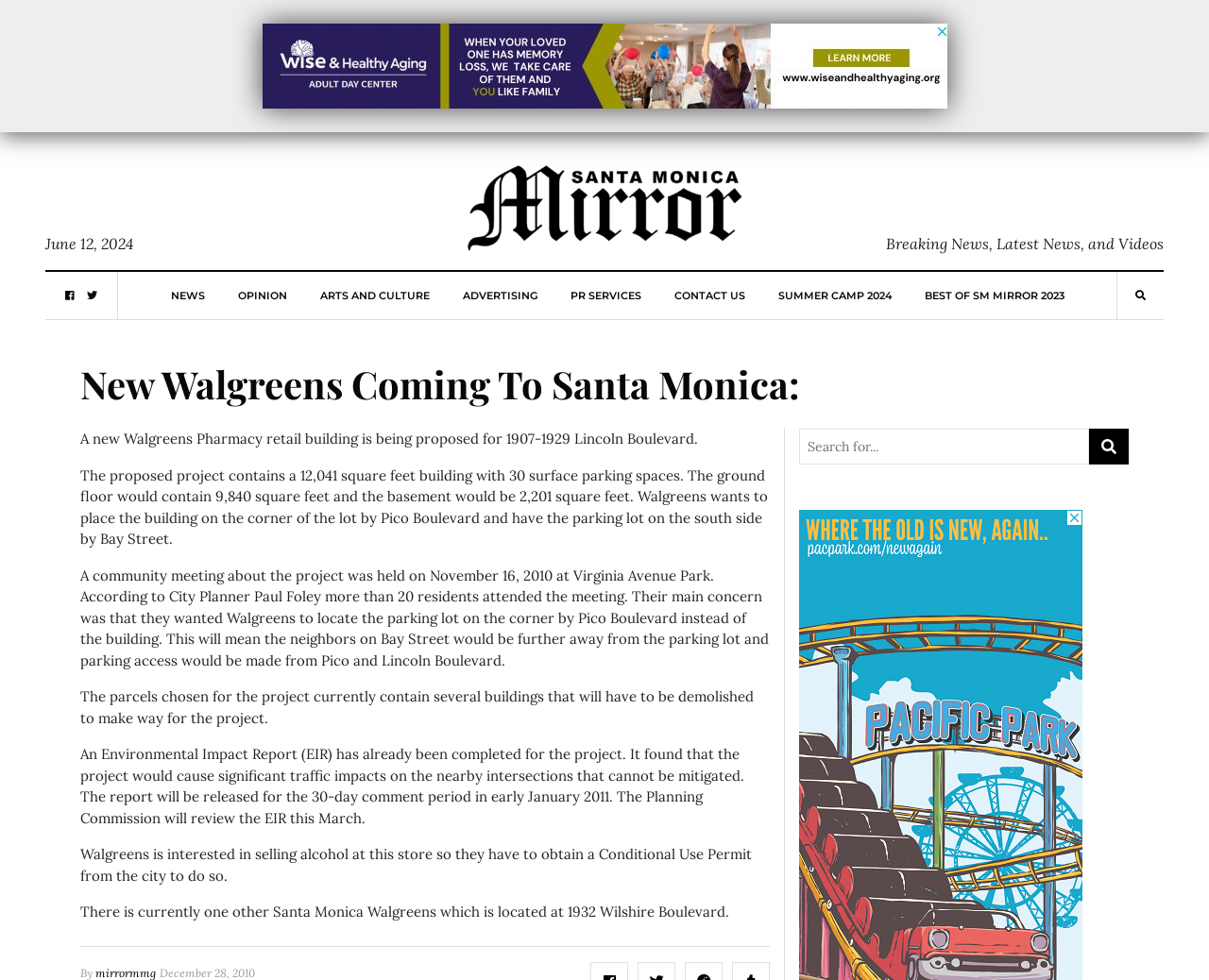Please specify the bounding box coordinates in the format (top-left x, top-left y, bottom-right x, bottom-right y), with values ranging from 0 to 1. Identify the bounding box for the UI component described as follows: alt="SM Mirror"

[0.383, 0.185, 0.617, 0.232]